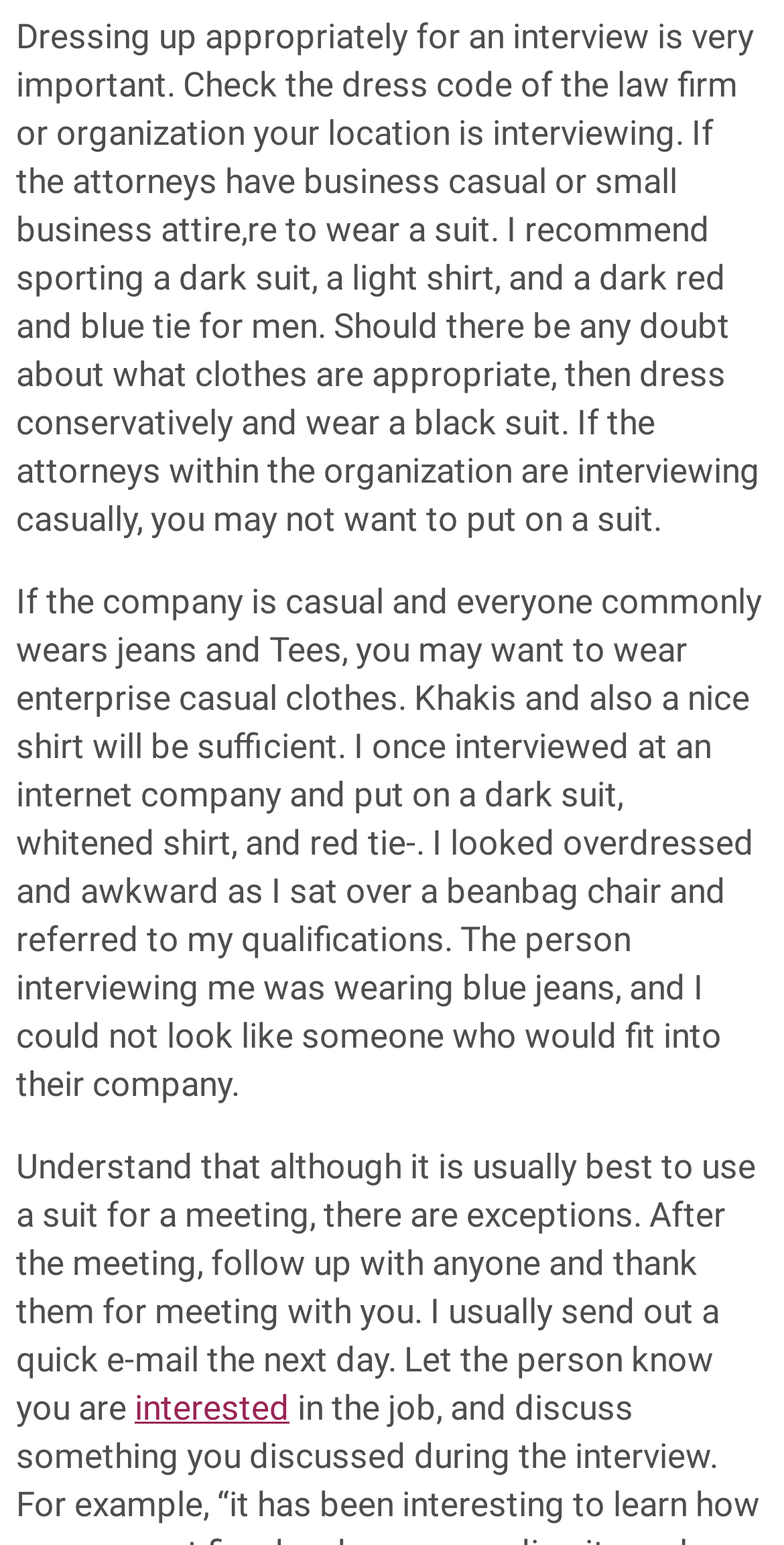Please indicate the bounding box coordinates of the element's region to be clicked to achieve the instruction: "View disclaimer information". Provide the coordinates as four float numbers between 0 and 1, i.e., [left, top, right, bottom].

None